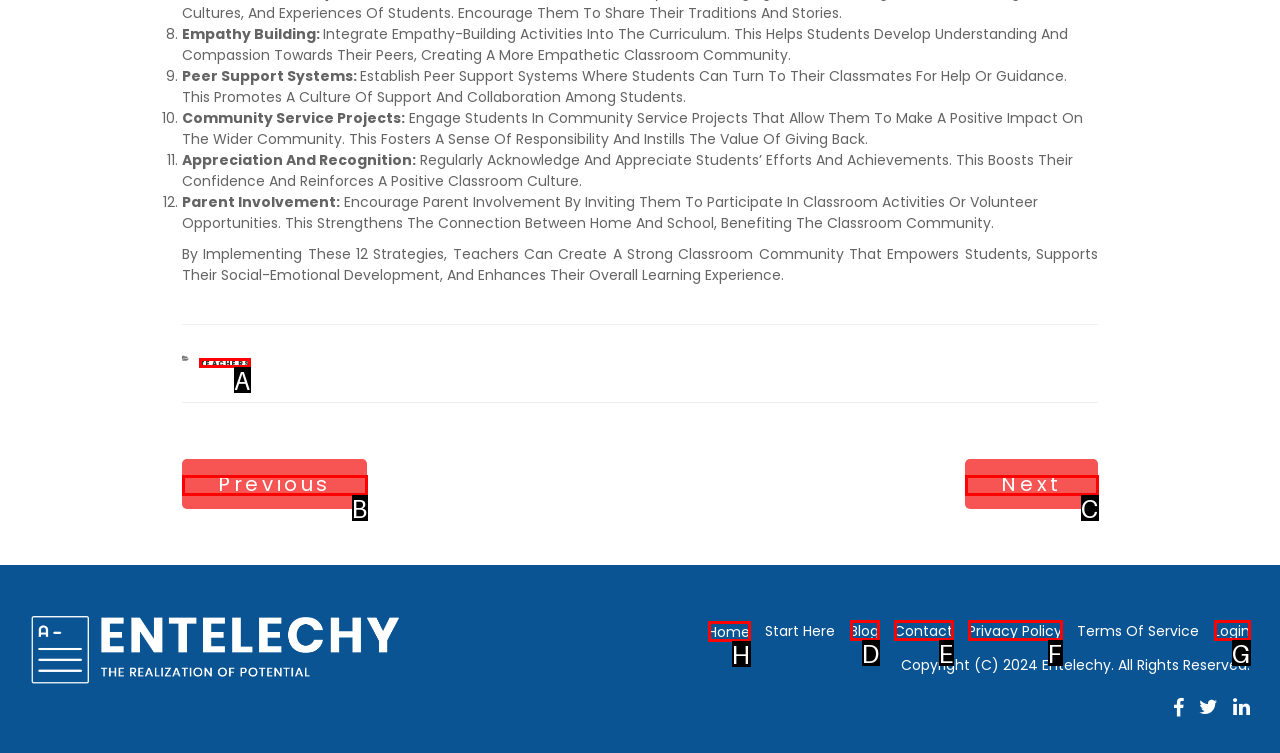Select the option that matches this description: Login
Answer by giving the letter of the chosen option.

G